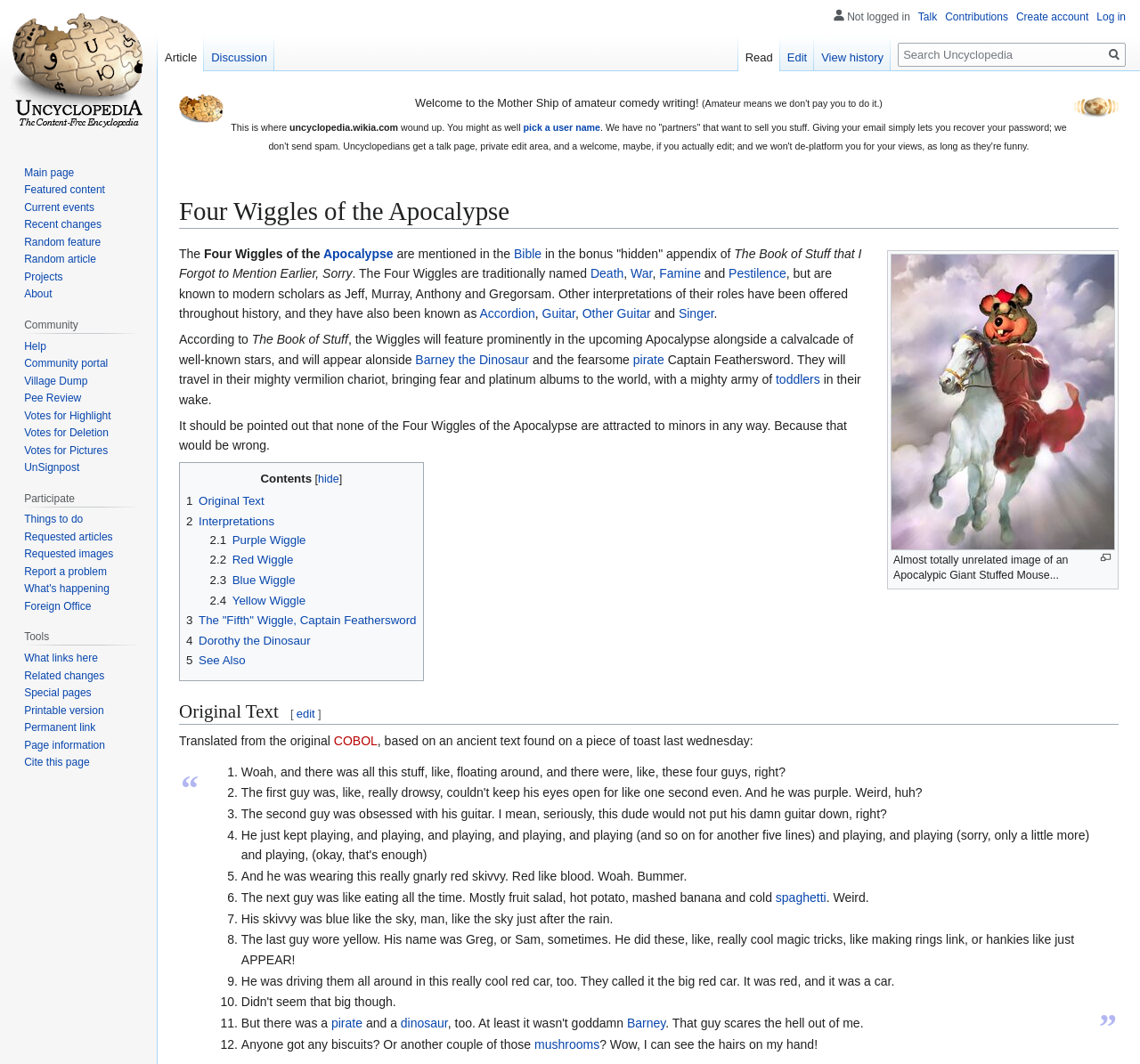Find the UI element described as: "Barney the Dinosaur" and predict its bounding box coordinates. Ensure the coordinates are four float numbers between 0 and 1, [left, top, right, bottom].

[0.364, 0.331, 0.464, 0.345]